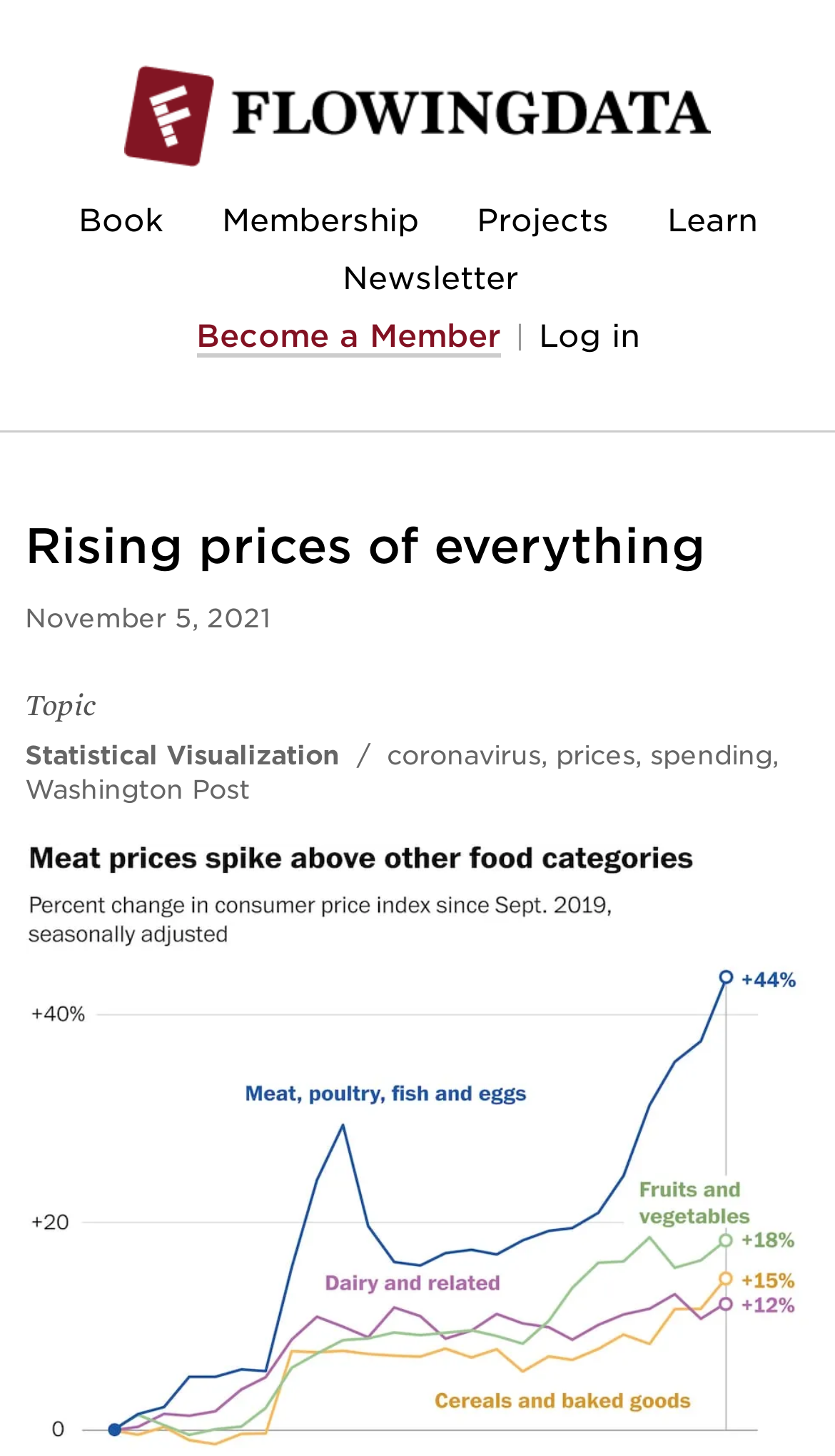Please find the bounding box coordinates of the element that must be clicked to perform the given instruction: "Explore the 'Statistical Visualization' topic". The coordinates should be four float numbers from 0 to 1, i.e., [left, top, right, bottom].

[0.03, 0.507, 0.407, 0.529]